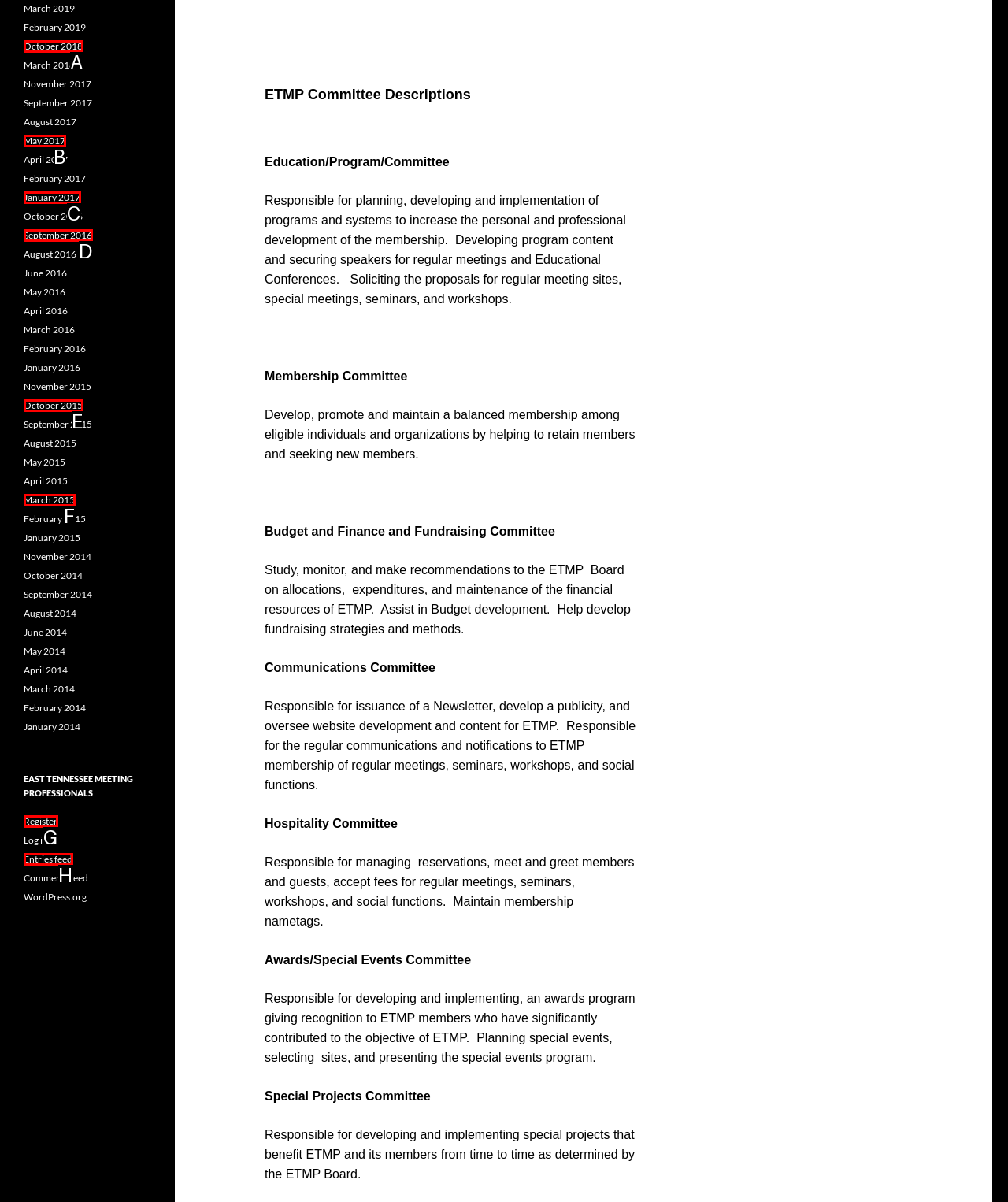From the provided options, pick the HTML element that matches the description: Caribbean Premier League. Respond with the letter corresponding to your choice.

None